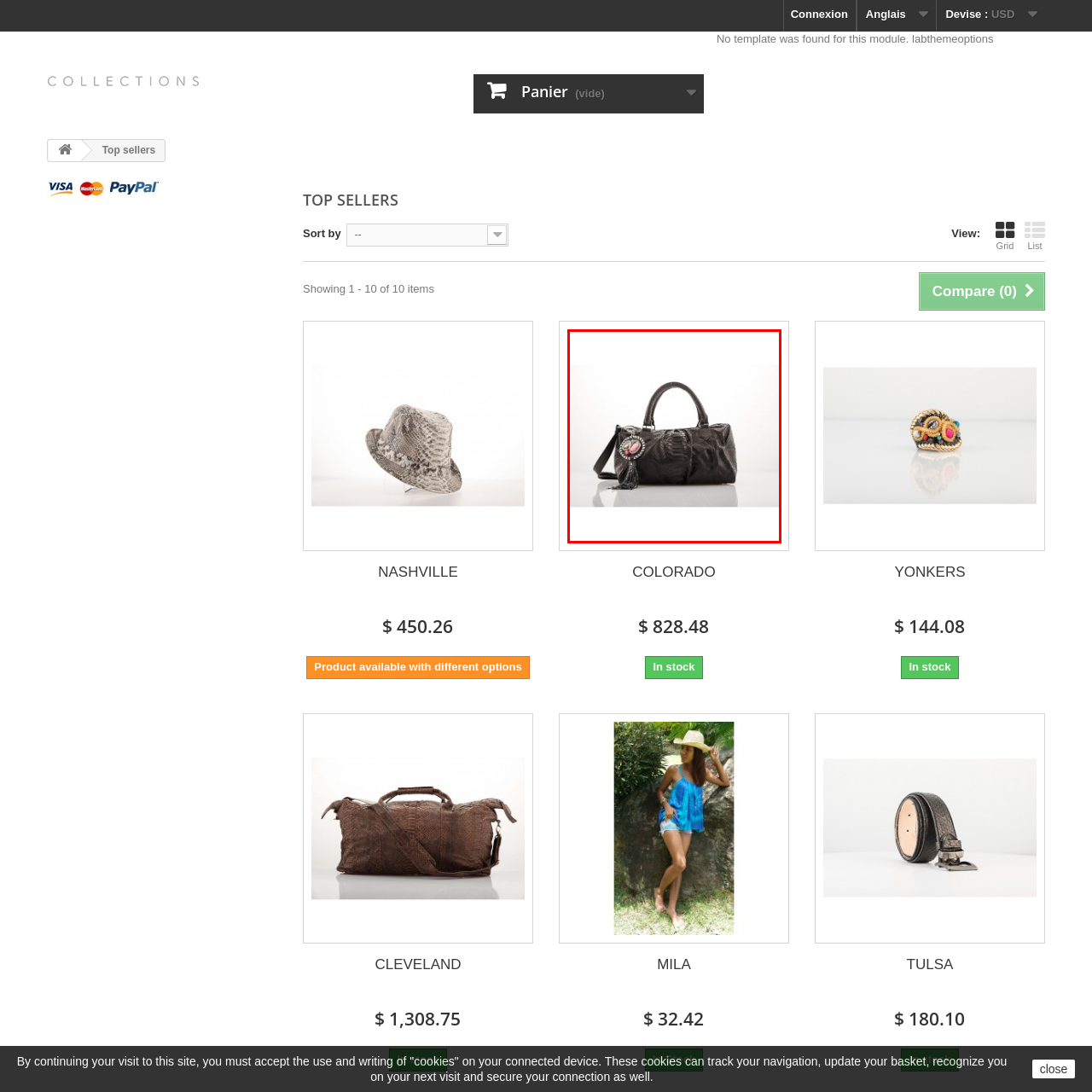Create an extensive caption describing the content of the image outlined in red.

This stylish handbag showcases a sleek black exterior, combining sophistication with practicality. It features a structured design that includes both top handles and a detachable shoulder strap for versatile carrying options. An eye-catching decorative charm hangs from one side, adding a touch of flair with its colorful embellishments and tassel accent. The polished finish highlights the bag's quality craftsmanship, making it an ideal accessory for both casual outings and more formal occasions. This handbag represents an essential addition to any fashion-forward wardrobe, perfect for those who appreciate both functionality and style.